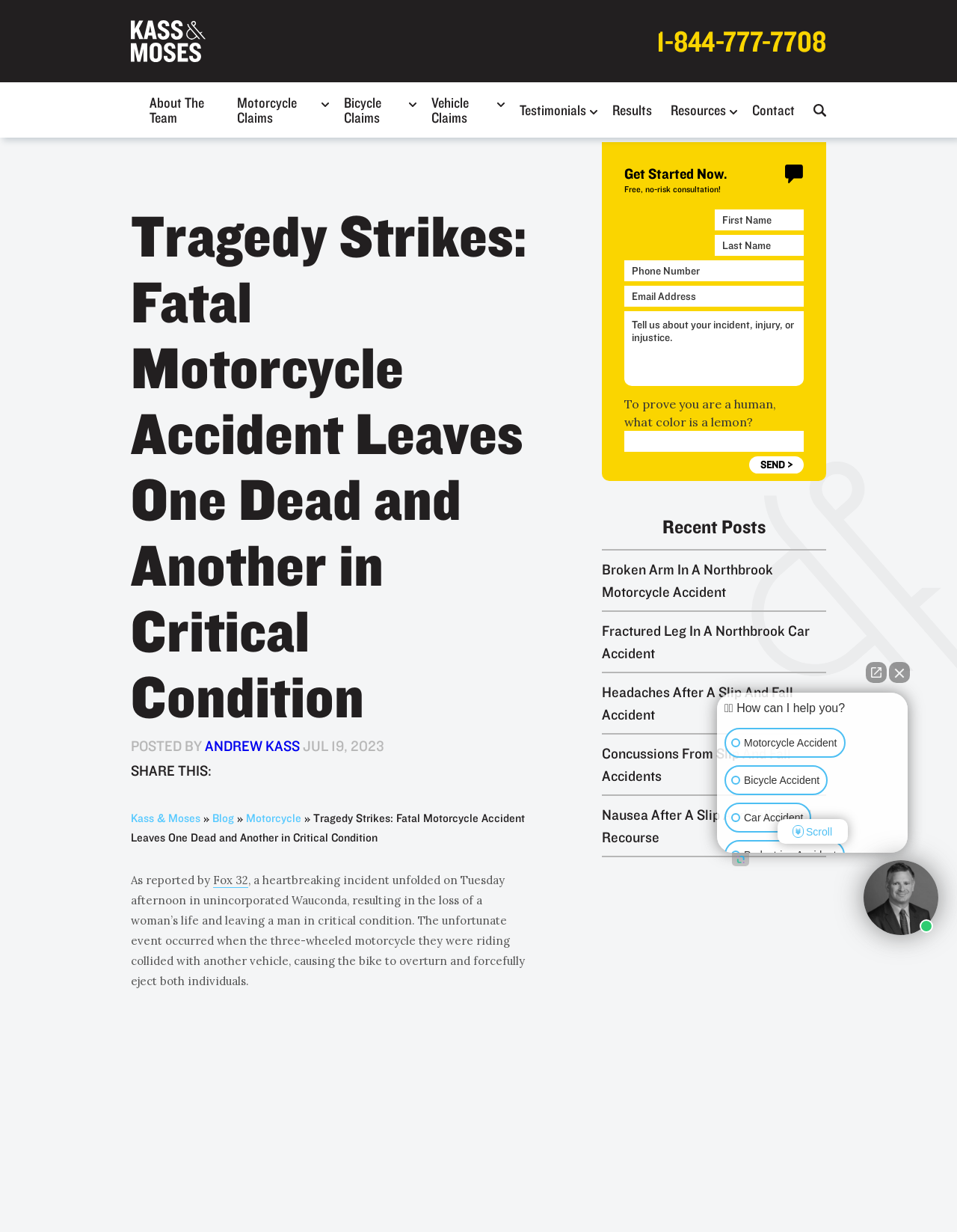What is the purpose of the contact form?
Provide a short answer using one word or a brief phrase based on the image.

Free consultation